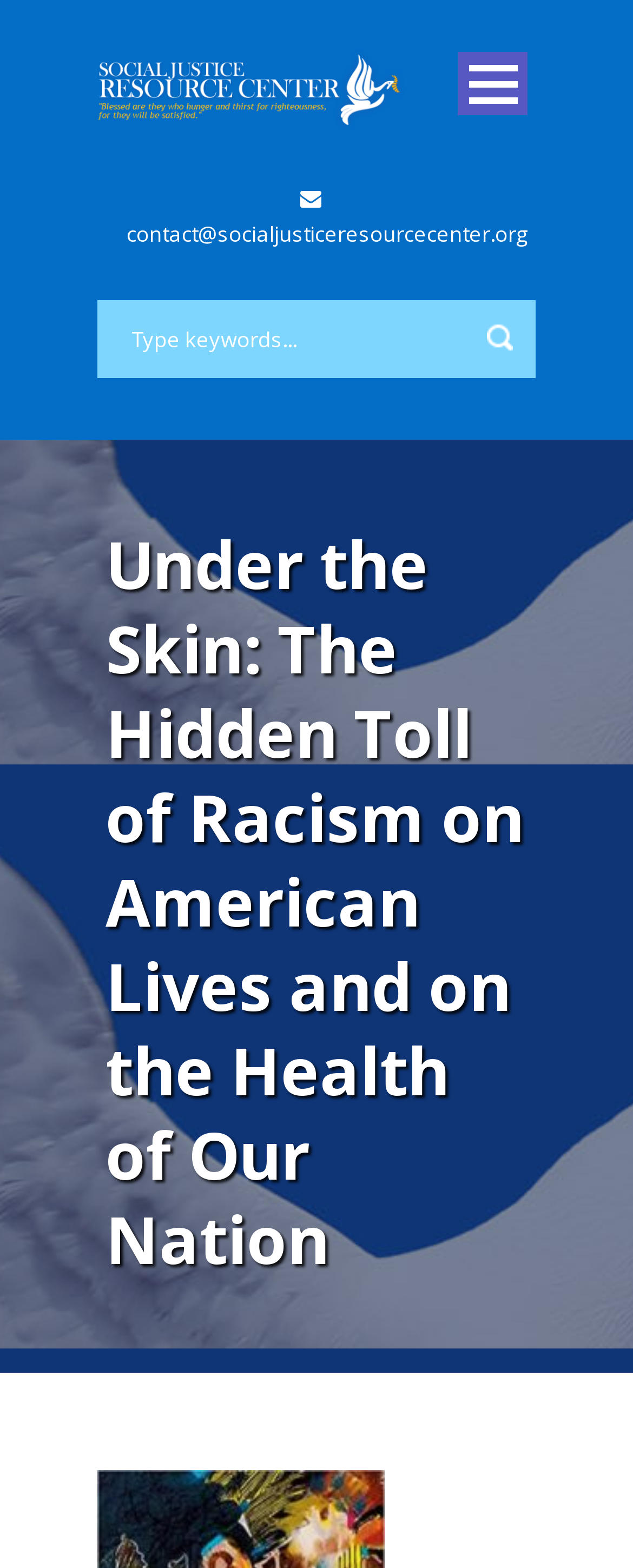Provide a brief response to the question using a single word or phrase: 
How many links are available in the menu?

9